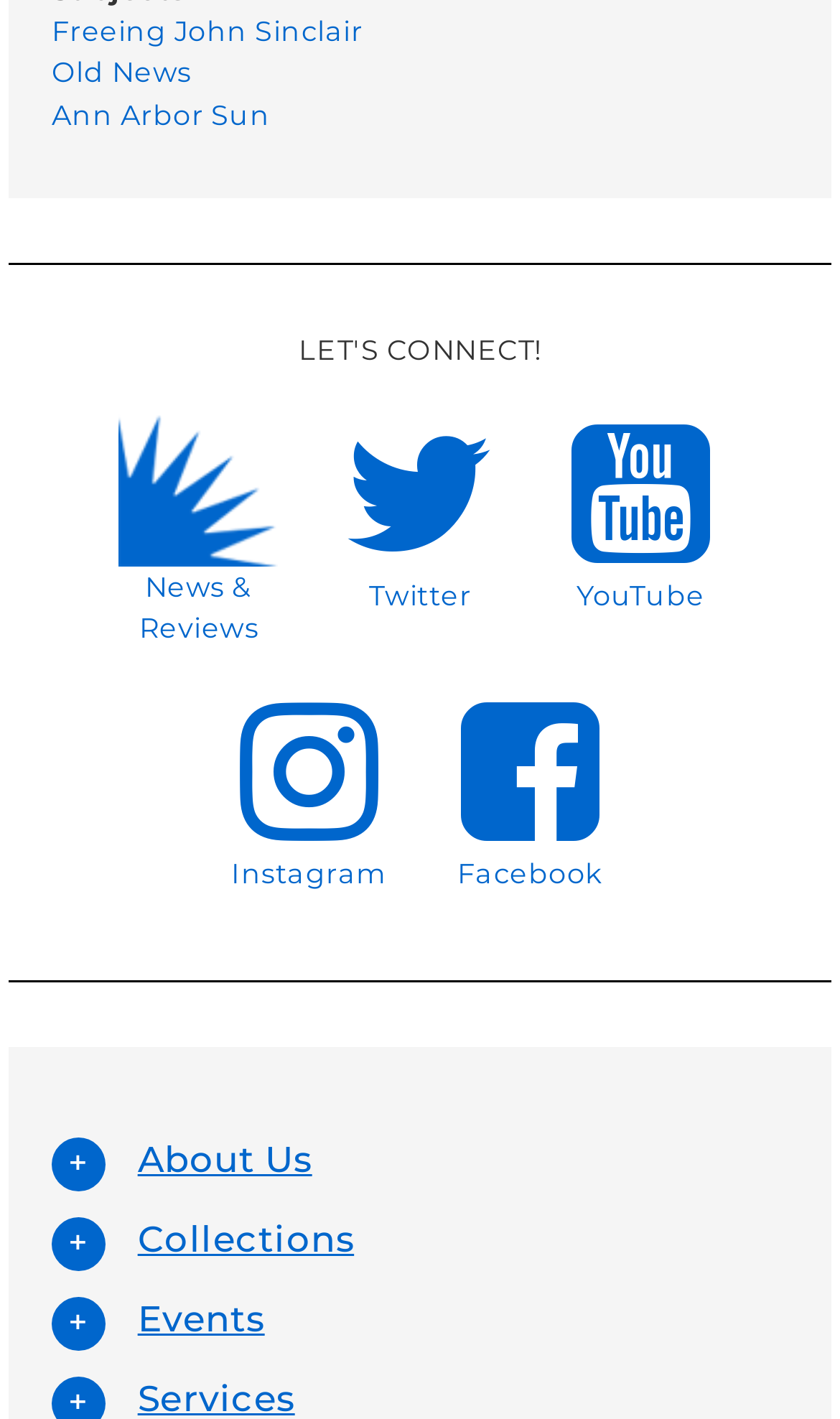Determine the bounding box for the HTML element described here: "Freeing John Sinclair". The coordinates should be given as [left, top, right, bottom] with each number being a float between 0 and 1.

[0.061, 0.011, 0.432, 0.034]